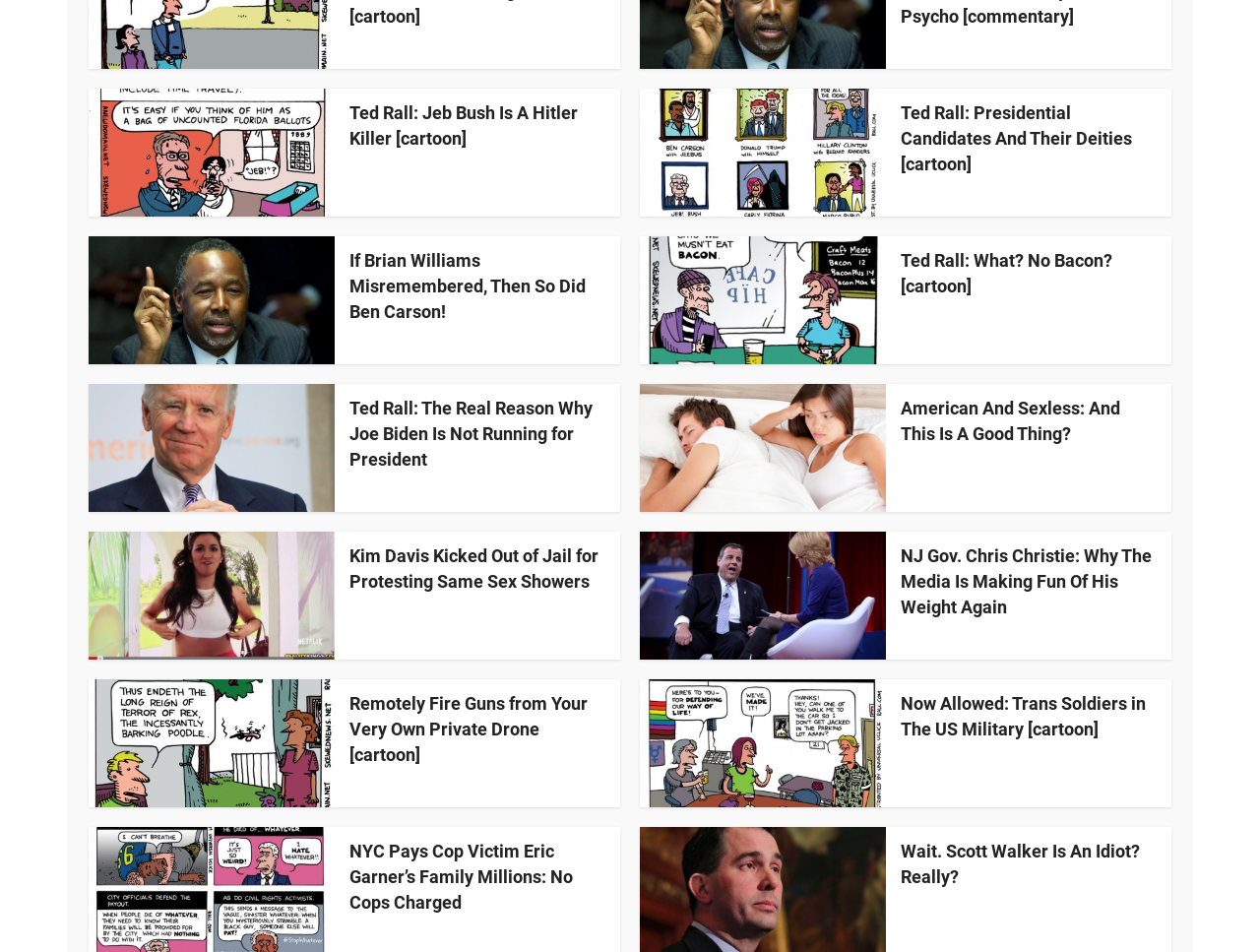Identify the bounding box coordinates of the clickable region required to complete the instruction: "check out Ted Rall: The Real Reason Why Joe Biden Is Not Running for President". The coordinates should be given as four float numbers within the range of 0 and 1, i.e., [left, top, right, bottom].

[0.277, 0.418, 0.47, 0.493]